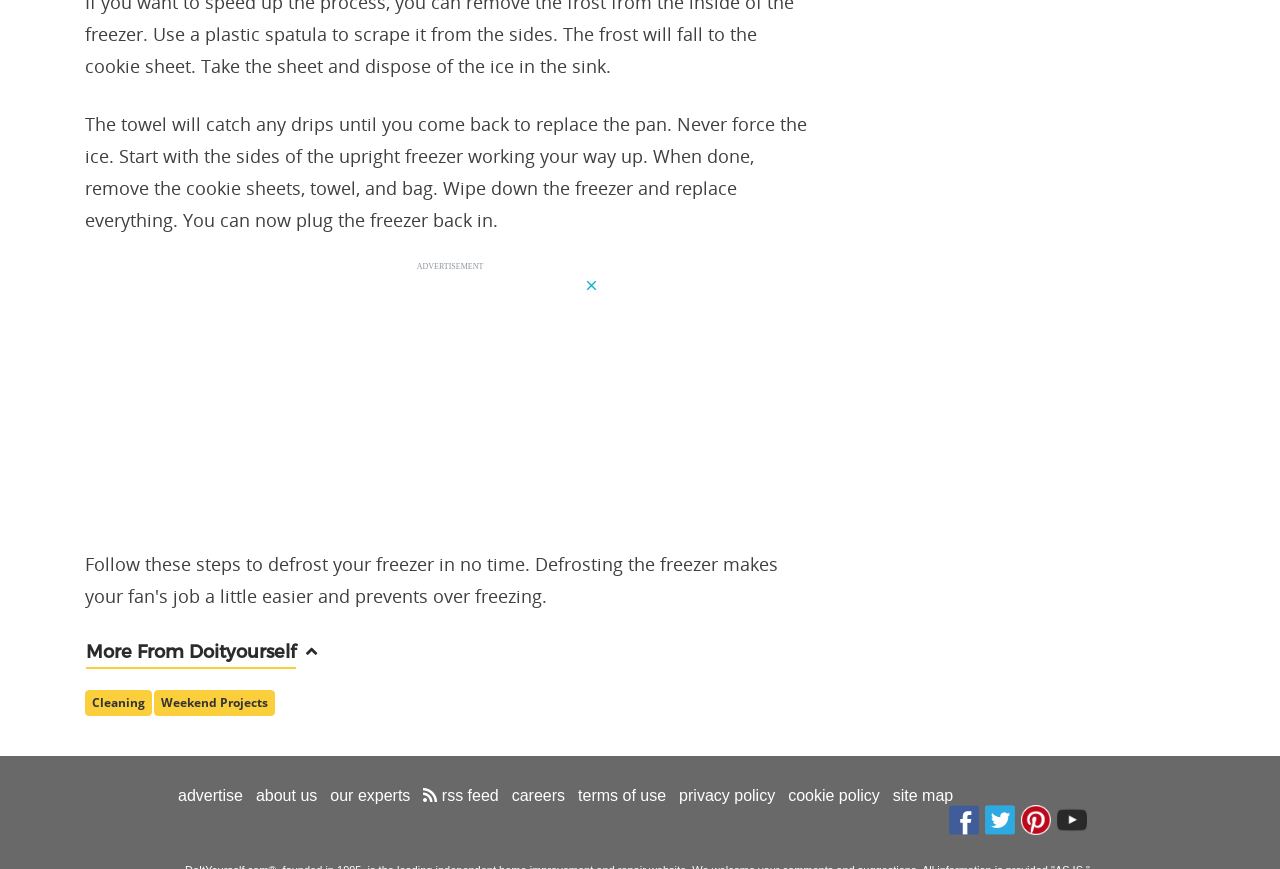Find the bounding box coordinates of the element to click in order to complete the given instruction: "Click the 'advertise' link."

[0.139, 0.905, 0.19, 0.925]